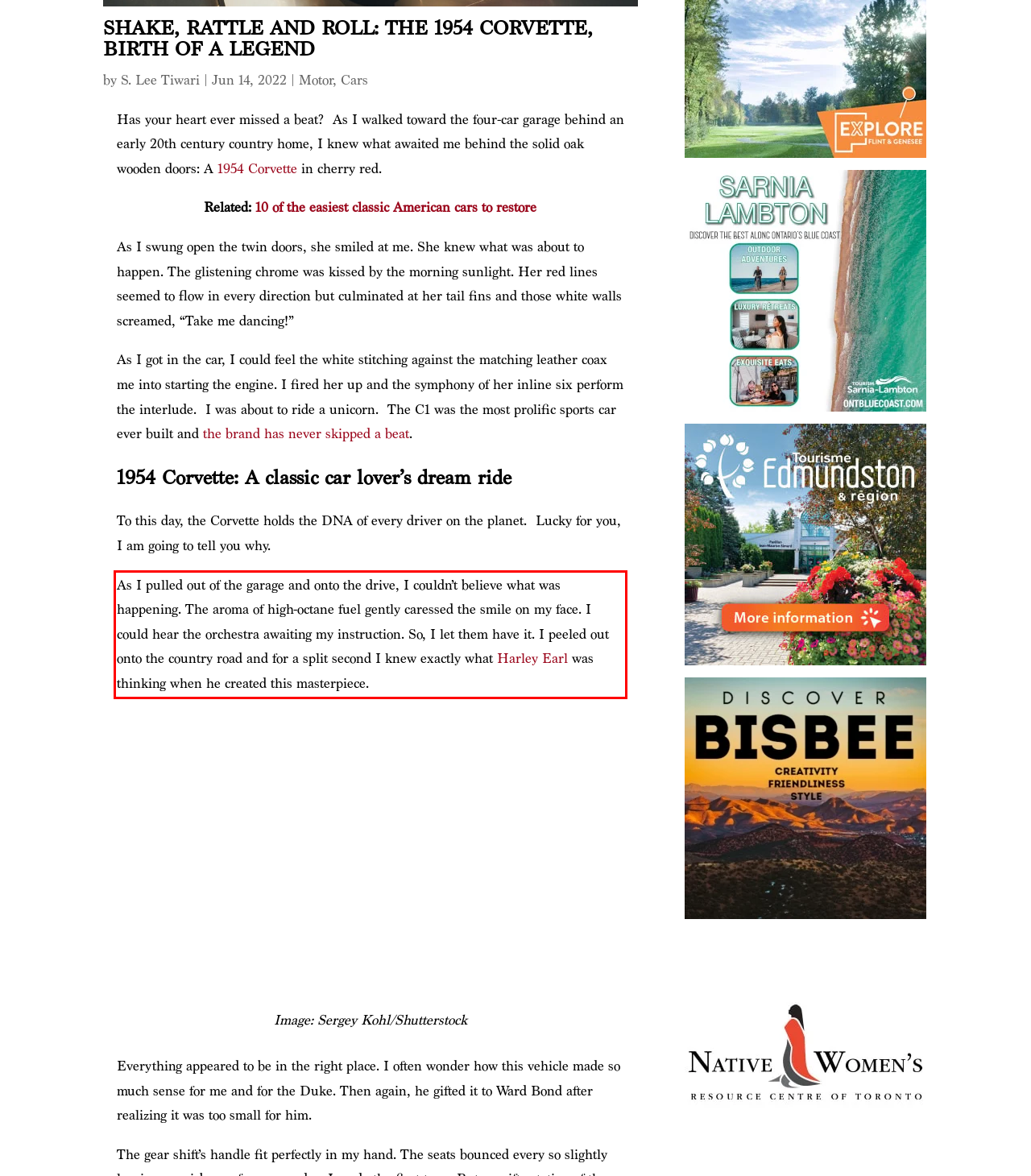Given a webpage screenshot with a red bounding box, perform OCR to read and deliver the text enclosed by the red bounding box.

As I pulled out of the garage and onto the drive, I couldn’t believe what was happening. The aroma of high-octane fuel gently caressed the smile on my face. I could hear the orchestra awaiting my instruction. So, I let them have it. I peeled out onto the country road and for a split second I knew exactly what Harley Earl was thinking when he created this masterpiece.